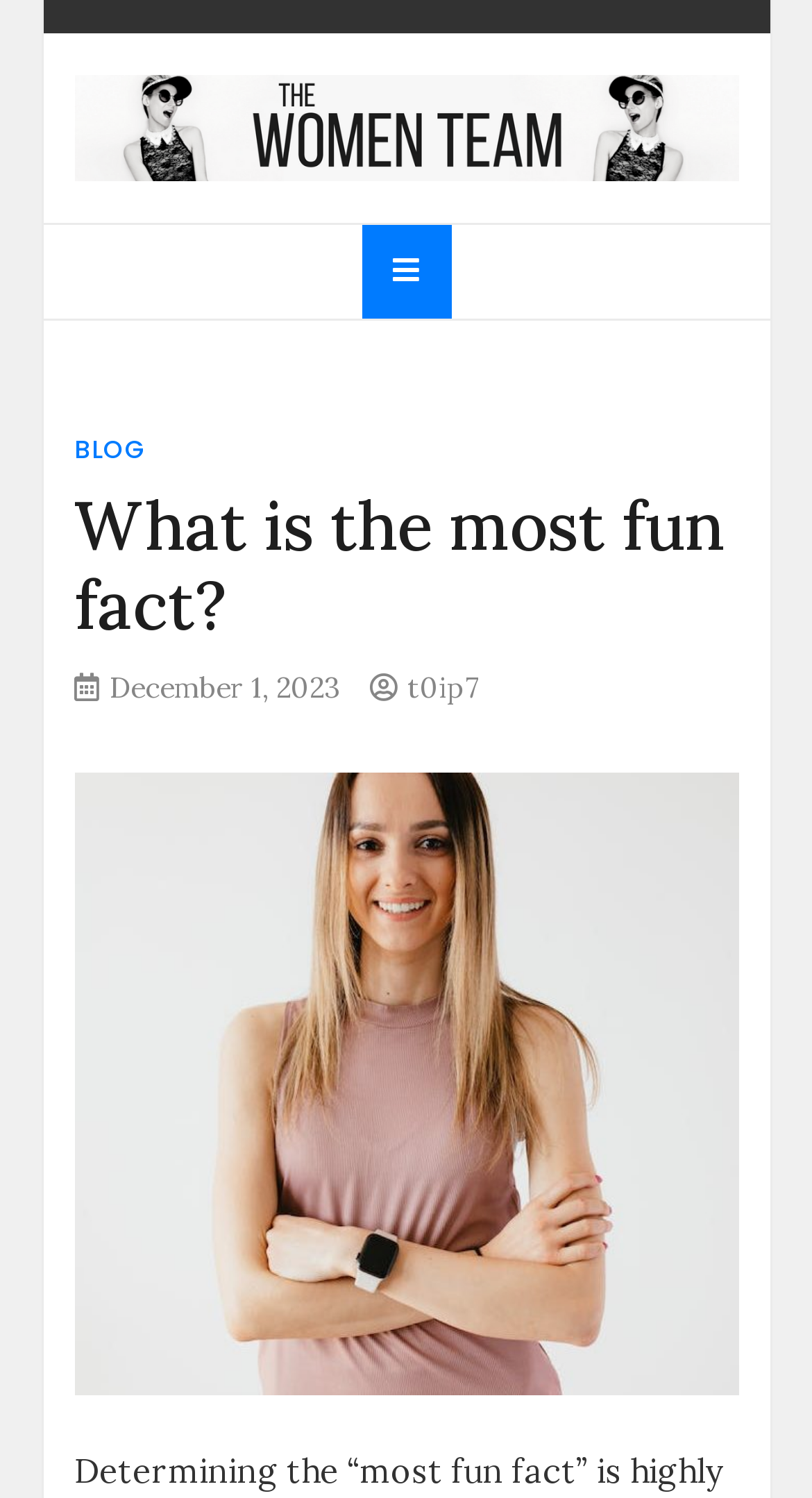What is the image below the heading?
Using the picture, provide a one-word or short phrase answer.

An image related to the fun fact